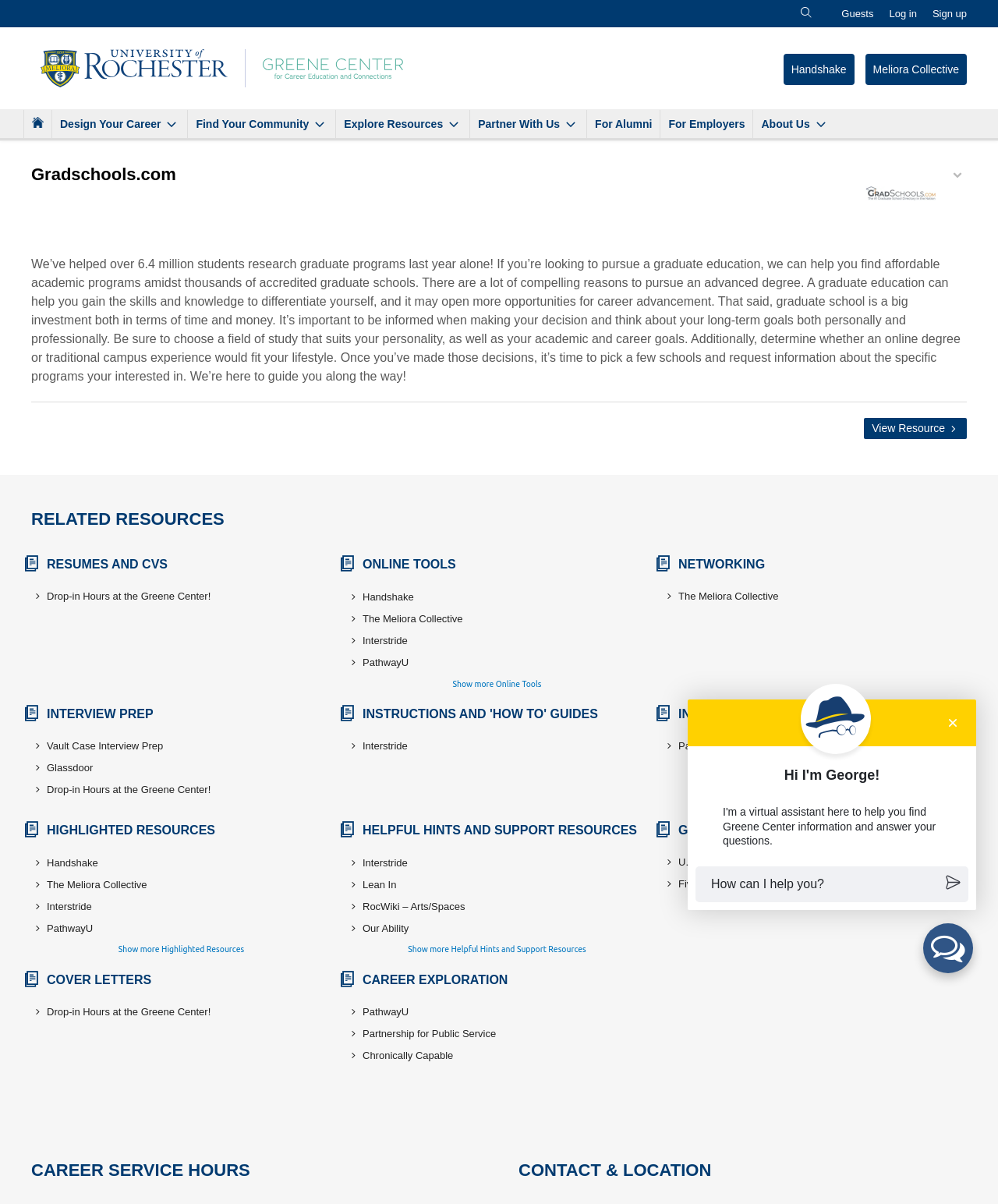Please give a succinct answer using a single word or phrase:
What is the purpose of this website?

Find affordable graduate programs